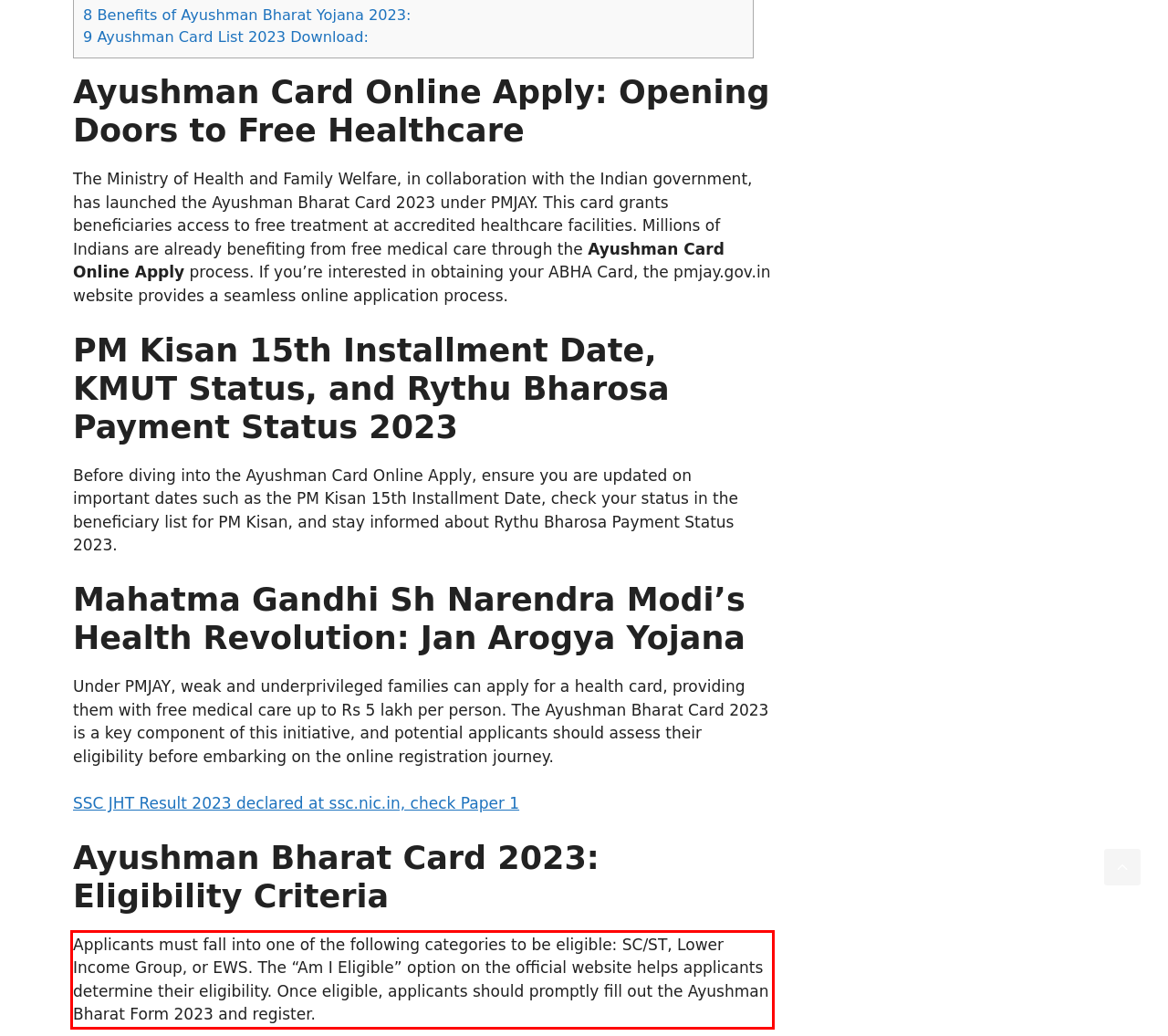You are provided with a screenshot of a webpage that includes a red bounding box. Extract and generate the text content found within the red bounding box.

Applicants must fall into one of the following categories to be eligible: SC/ST, Lower Income Group, or EWS. The “Am I Eligible” option on the official website helps applicants determine their eligibility. Once eligible, applicants should promptly fill out the Ayushman Bharat Form 2023 and register.